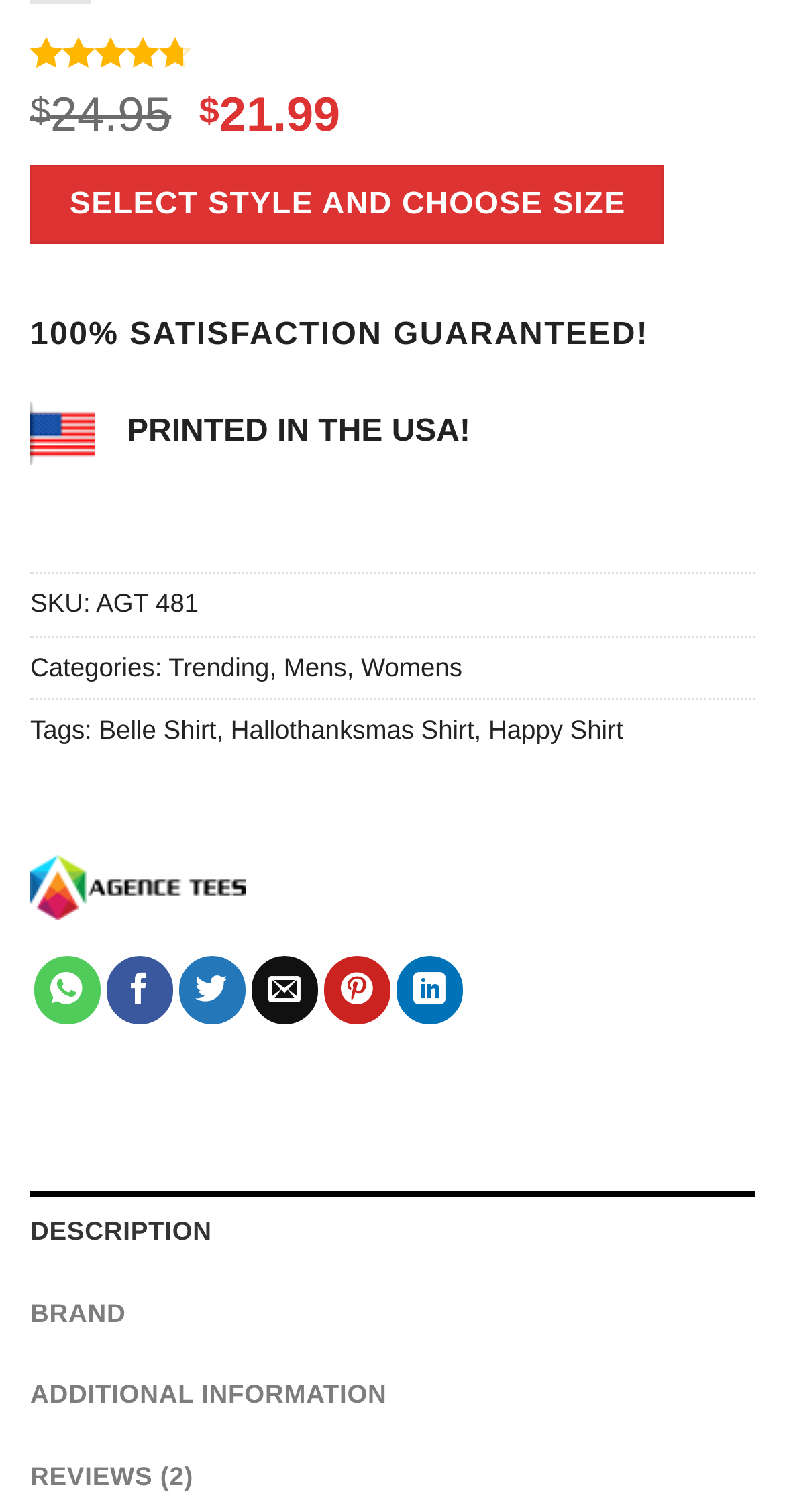Please specify the coordinates of the bounding box for the element that should be clicked to carry out this instruction: "Click the SELECT STYLE AND CHOOSE SIZE button". The coordinates must be four float numbers between 0 and 1, formatted as [left, top, right, bottom].

[0.038, 0.109, 0.847, 0.161]